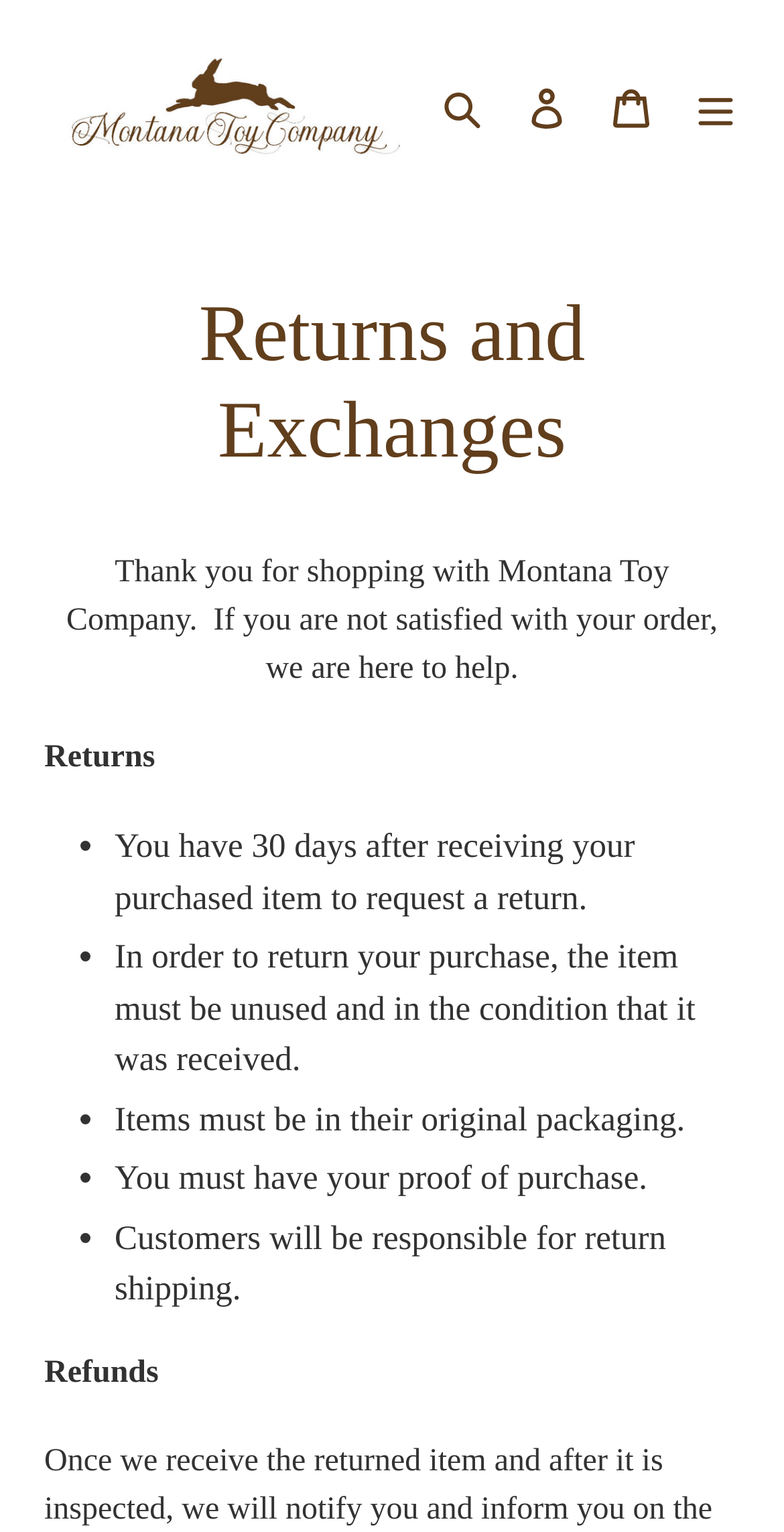Based on the image, please elaborate on the answer to the following question:
How many days do I have to request a return?

According to the webpage, I can find the information about returns and exchanges, which states that I have 30 days after receiving my purchased item to request a return.